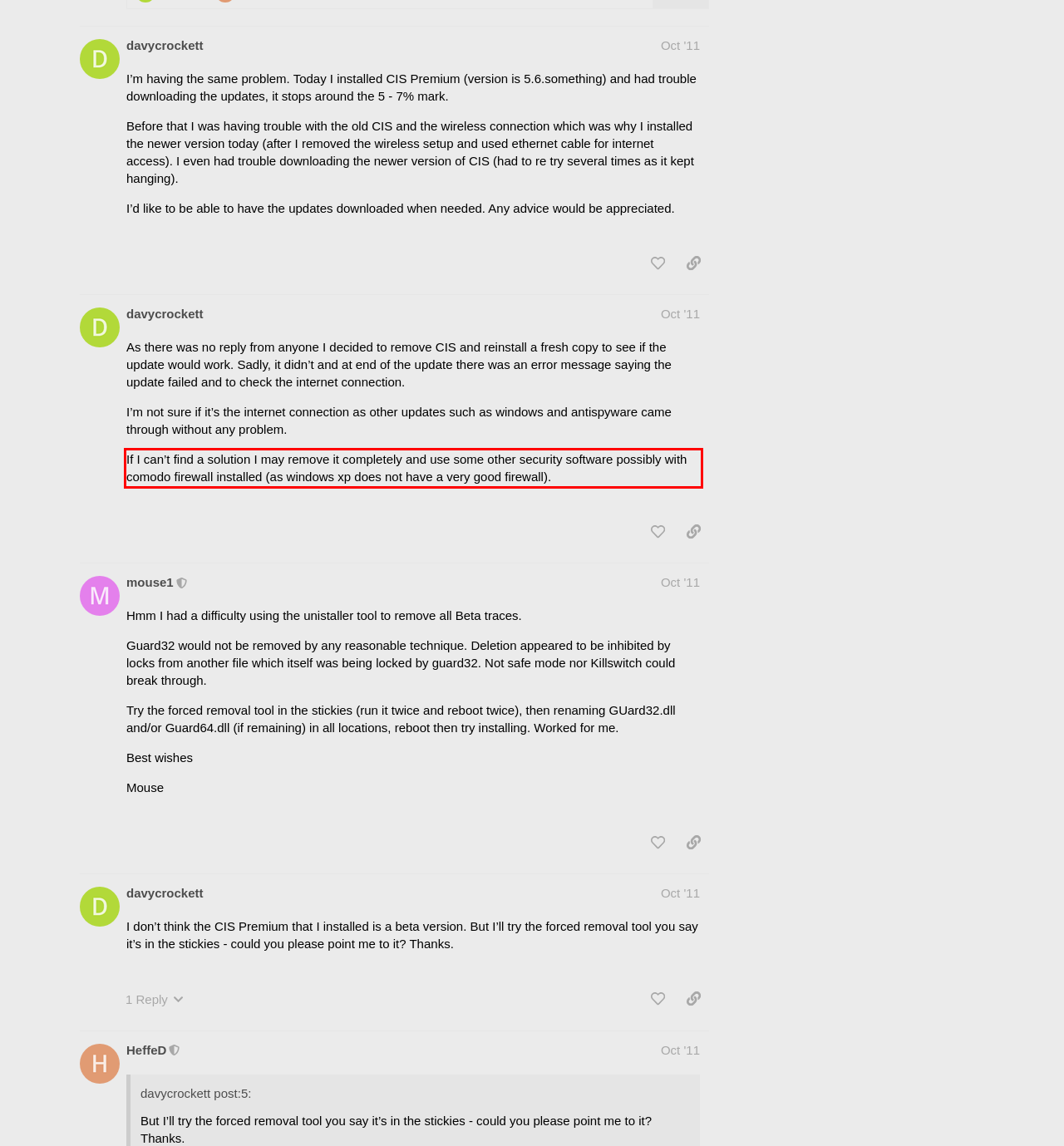You have a screenshot of a webpage where a UI element is enclosed in a red rectangle. Perform OCR to capture the text inside this red rectangle.

If I can’t find a solution I may remove it completely and use some other security software possibly with comodo firewall installed (as windows xp does not have a very good firewall).